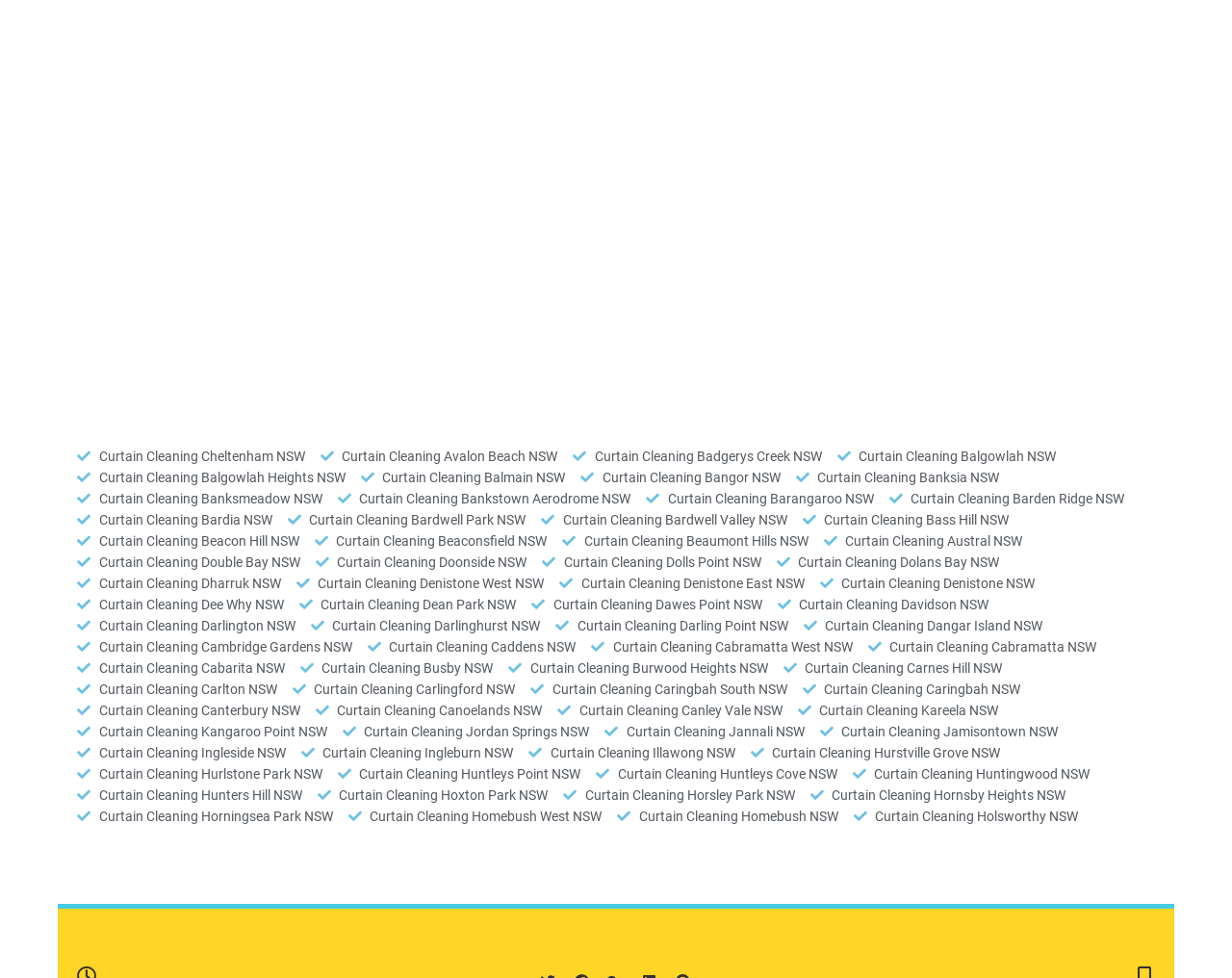Please specify the bounding box coordinates of the clickable section necessary to execute the following command: "Go to Curtain Cleaning Badgerys Creek NSW".

[0.465, 0.456, 0.667, 0.478]